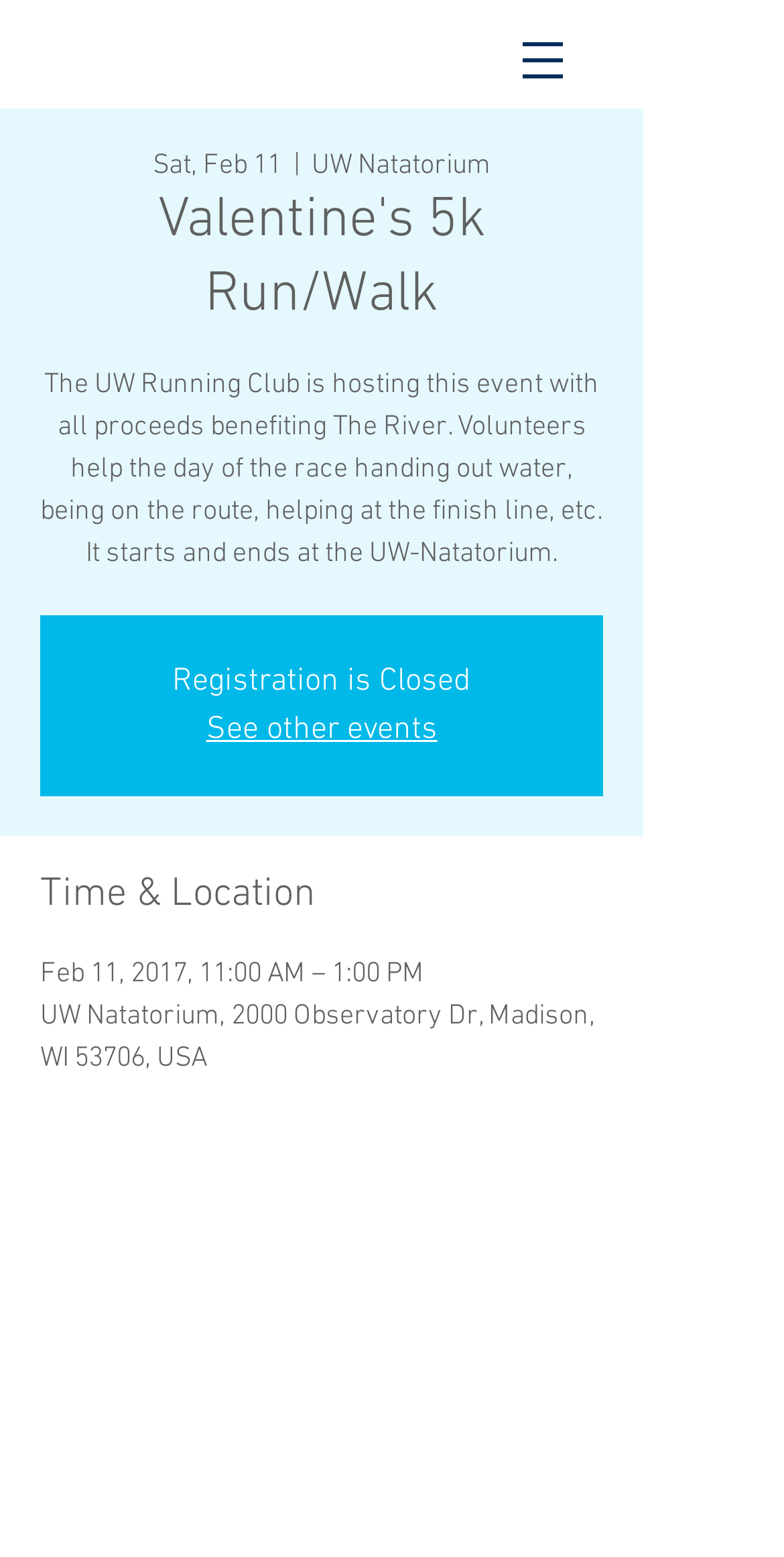What is the date of the Valentine's 5k Run/Walk event?
Please provide a comprehensive answer based on the visual information in the image.

I found the date of the event by looking at the 'Time & Location' section, where it says 'Feb 11, 2017, 11:00 AM – 1:00 PM'.